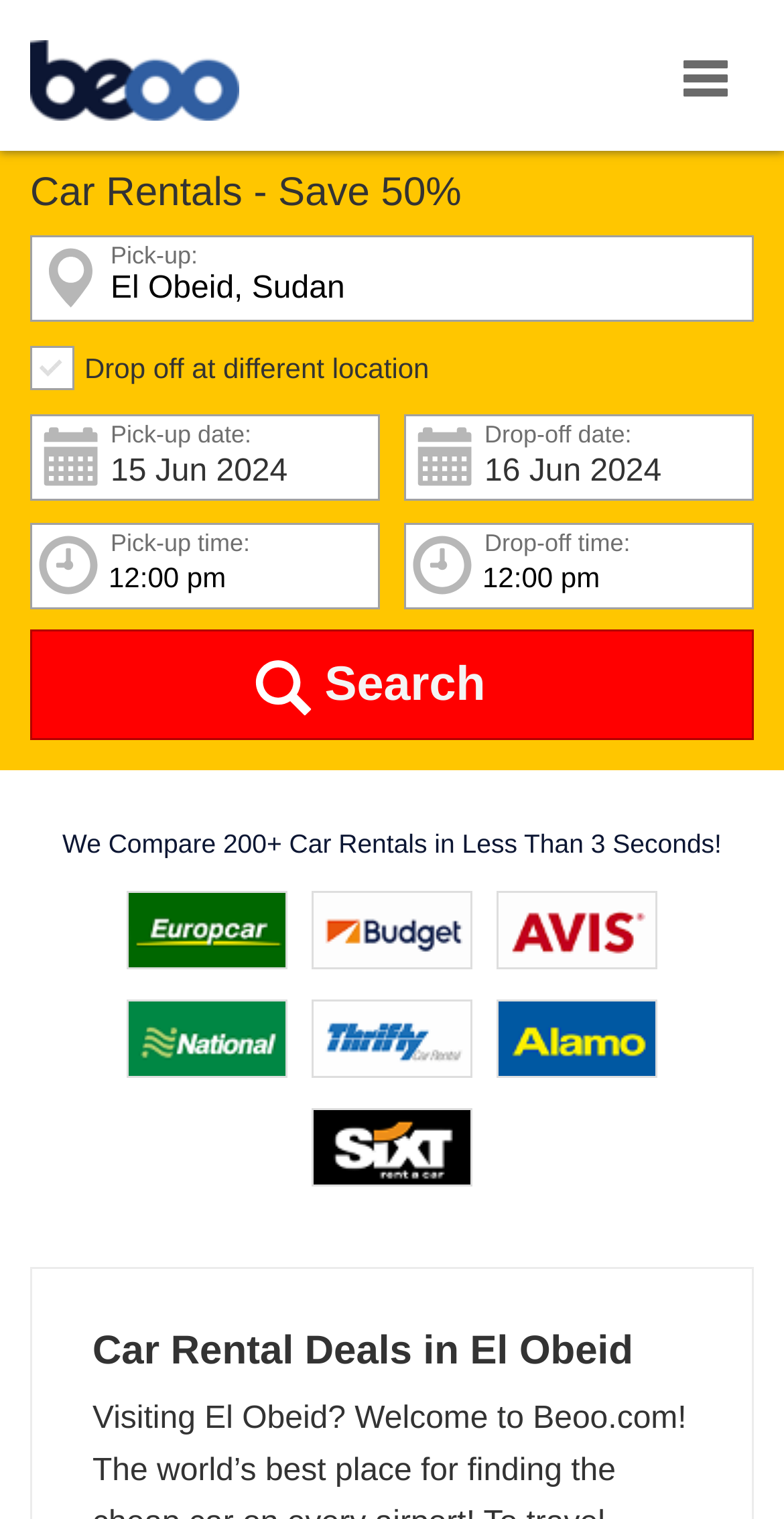Identify and extract the heading text of the webpage.

Car Rentals - Save 50%